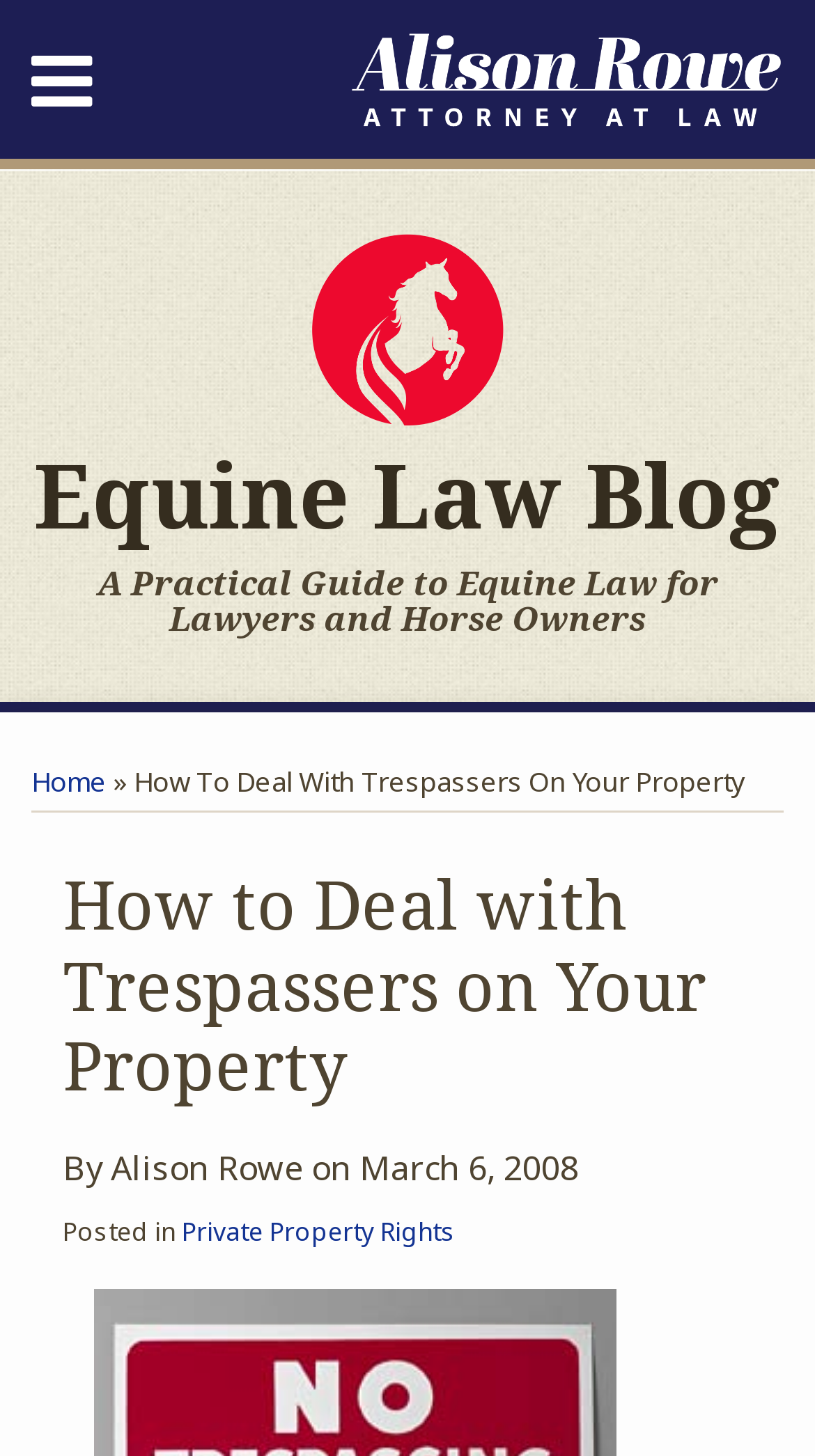What is the date of this article?
Could you answer the question with a detailed and thorough explanation?

I found the date by looking at the text 'March 6, 2008' which is located below the author's name.